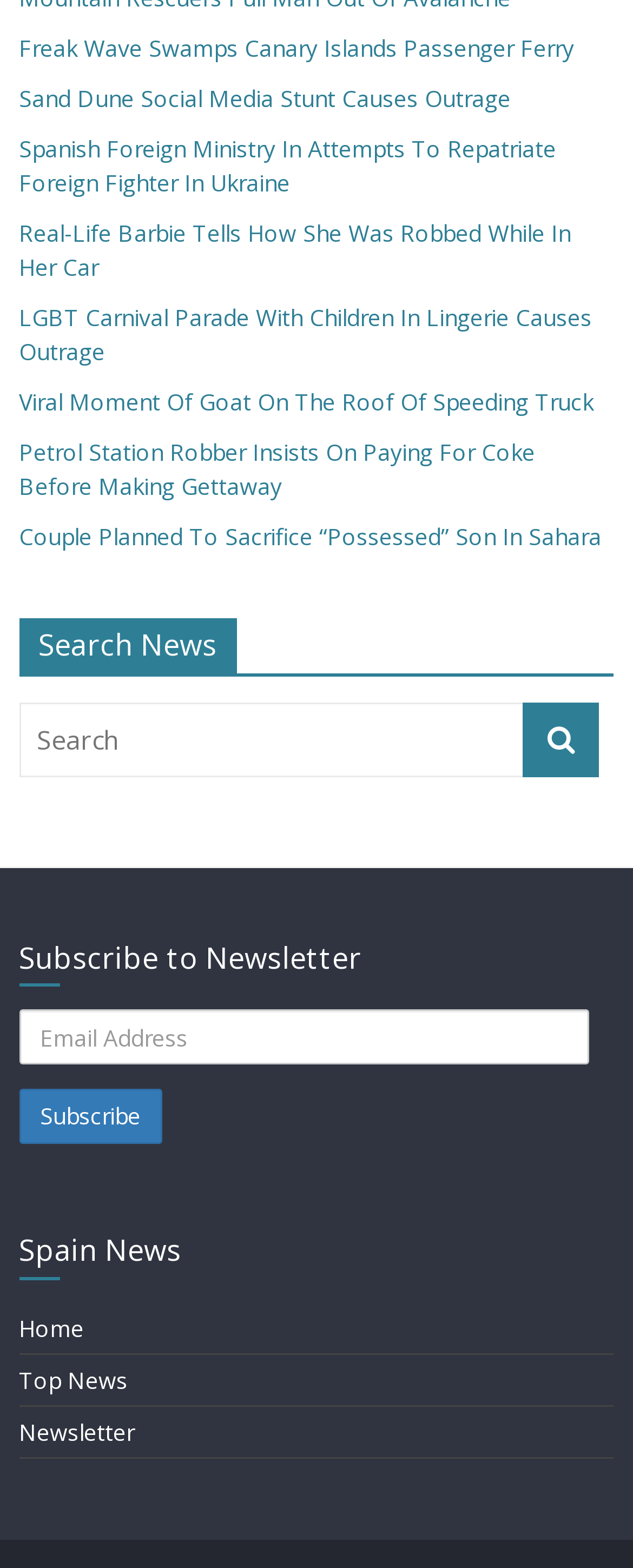Identify the bounding box coordinates of the part that should be clicked to carry out this instruction: "Subscribe to newsletter".

[0.03, 0.695, 0.256, 0.73]